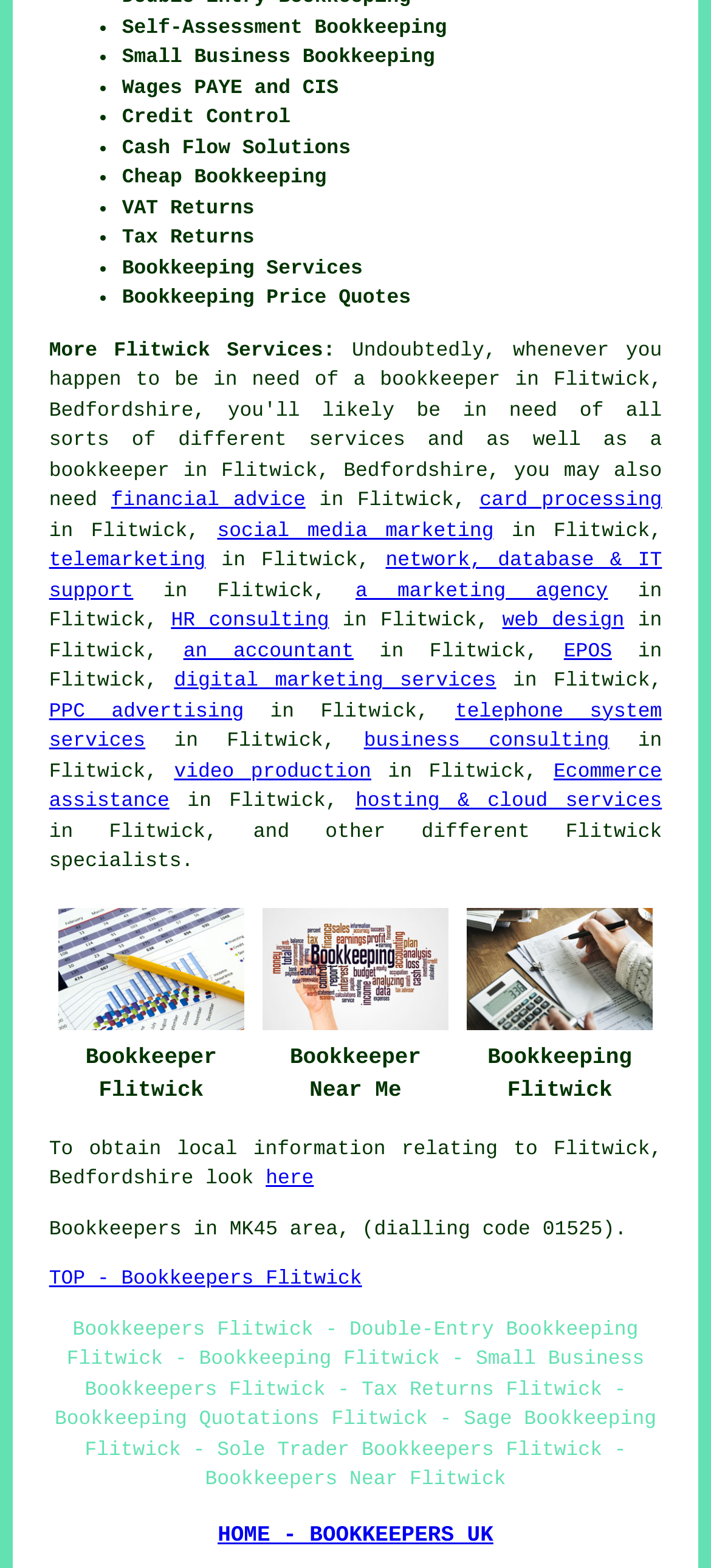Bounding box coordinates must be specified in the format (top-left x, top-left y, bottom-right x, bottom-right y). All values should be floating point numbers between 0 and 1. What are the bounding box coordinates of the UI element described as: network, database & IT support

[0.069, 0.351, 0.931, 0.384]